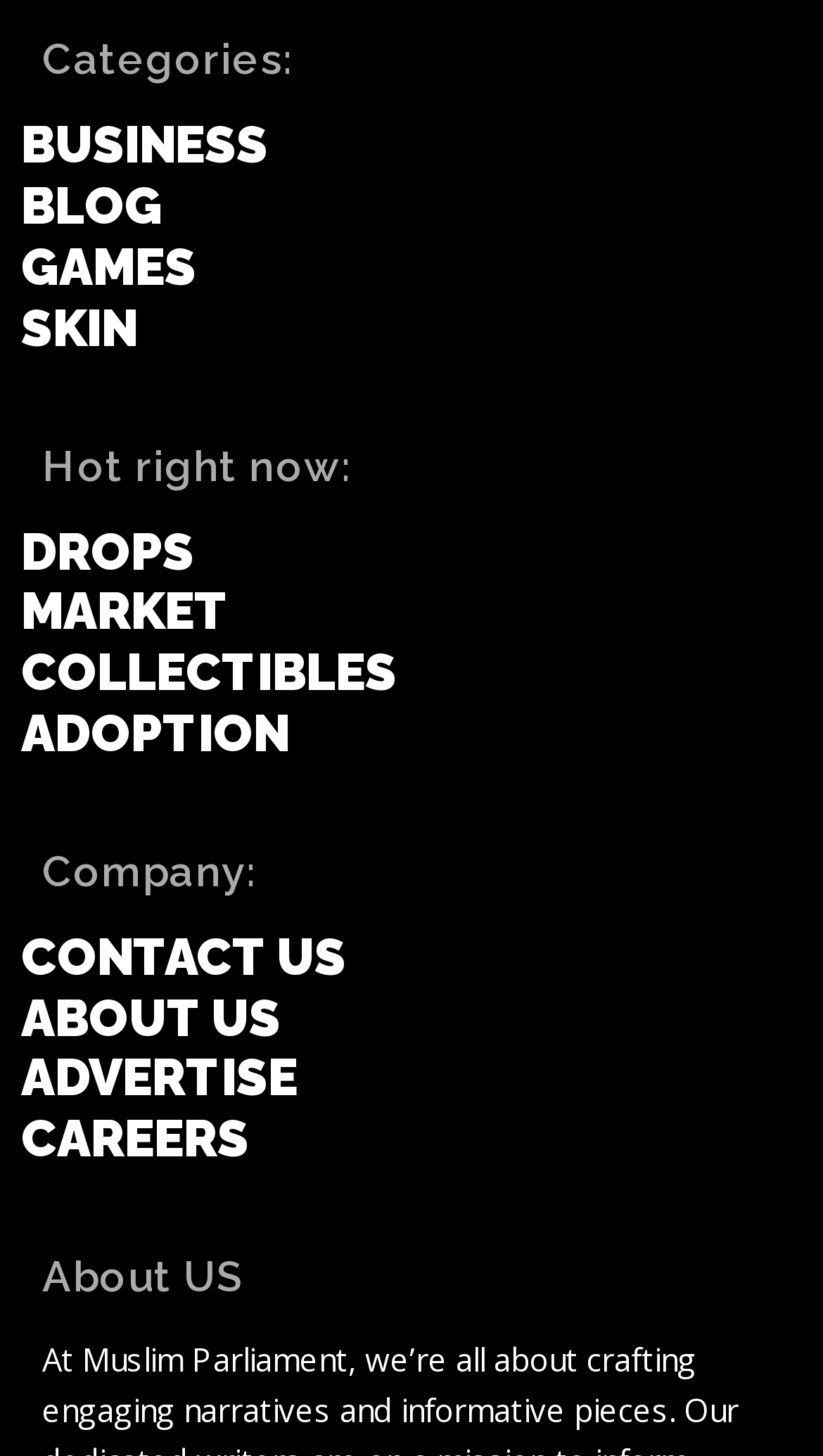Utilize the details in the image to give a detailed response to the question: How many links are there under the 'Hot right now:' section?

I found a heading element with the text 'Hot right now:' and four link elements below it. Therefore, there are four links under the 'Hot right now:' section.